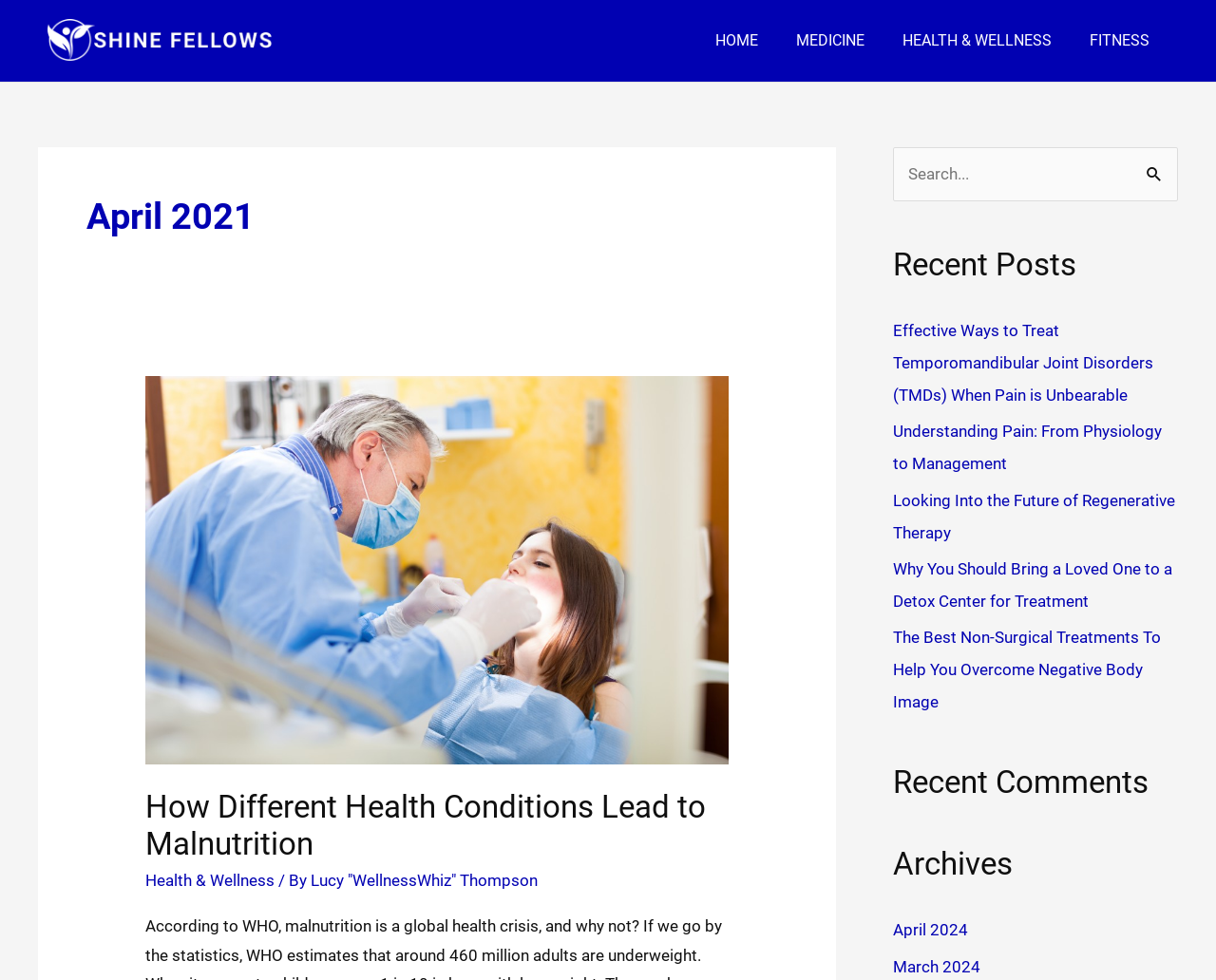How many main categories are in the top navigation?
Based on the image, give a one-word or short phrase answer.

4